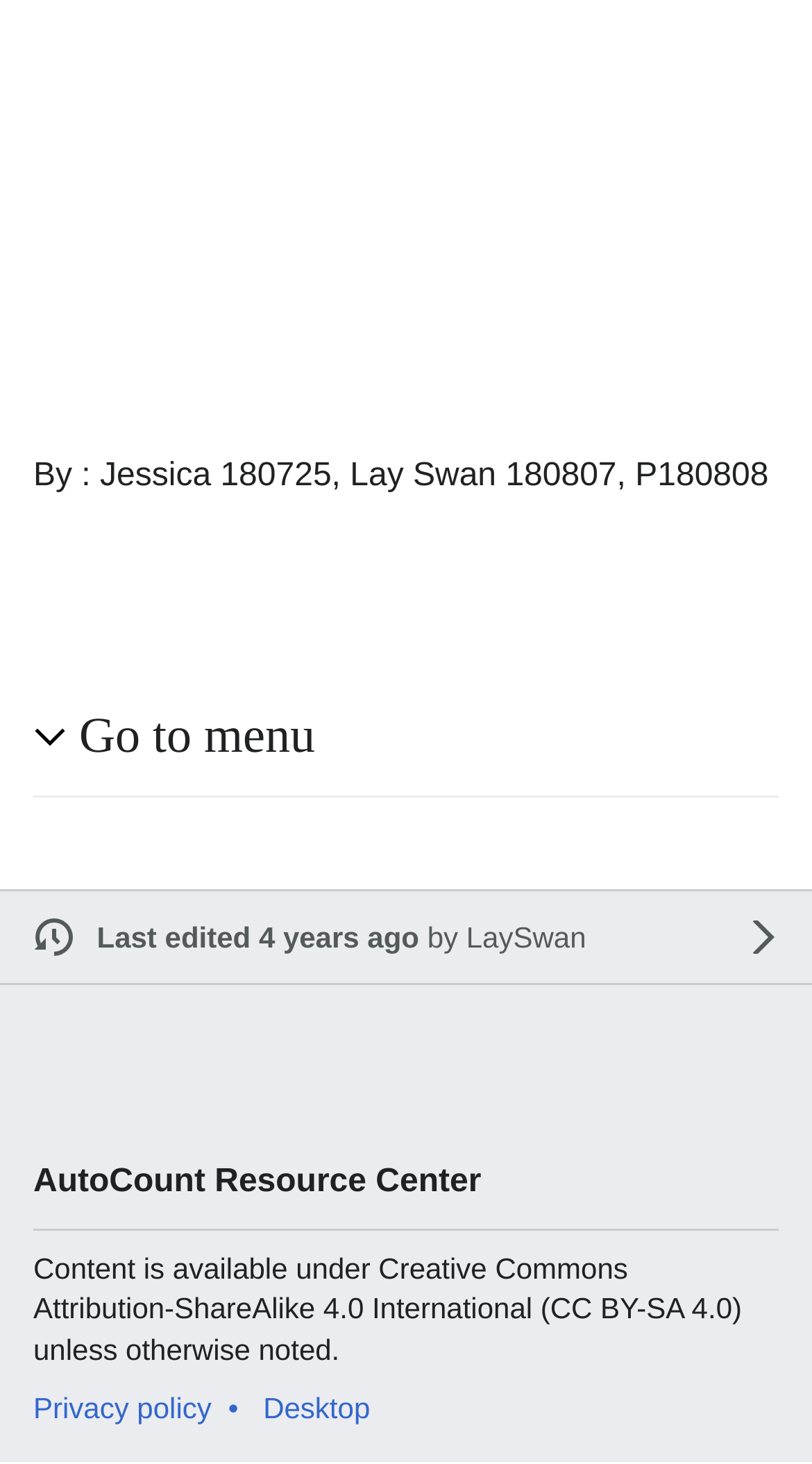Reply to the question with a single word or phrase:
What is the license of the content?

CC BY-SA 4.0